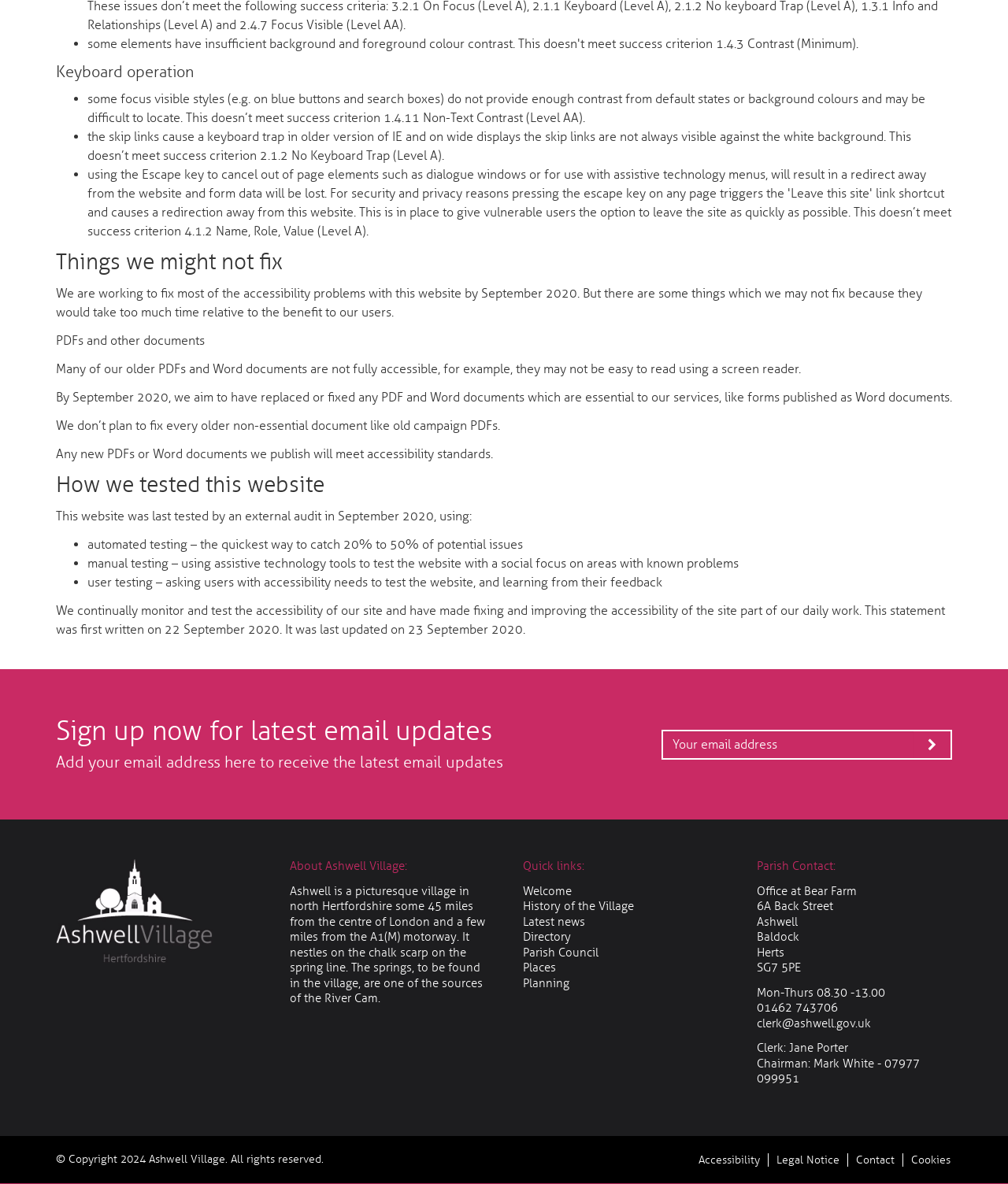Determine the bounding box coordinates for the area you should click to complete the following instruction: "Sign up for latest email updates".

[0.657, 0.616, 0.906, 0.641]